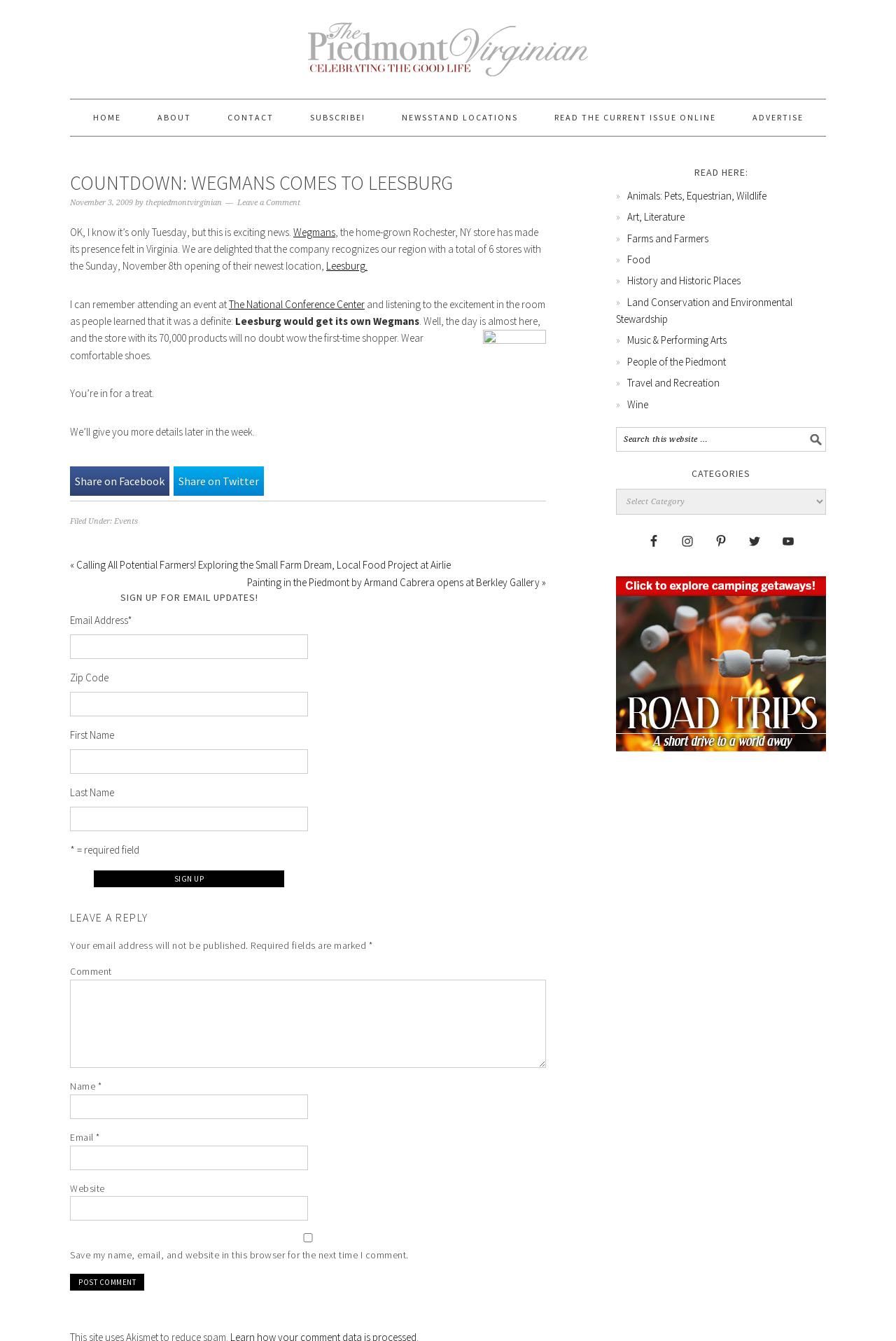Answer the question using only one word or a concise phrase: How can readers share the article?

On Facebook and Twitter